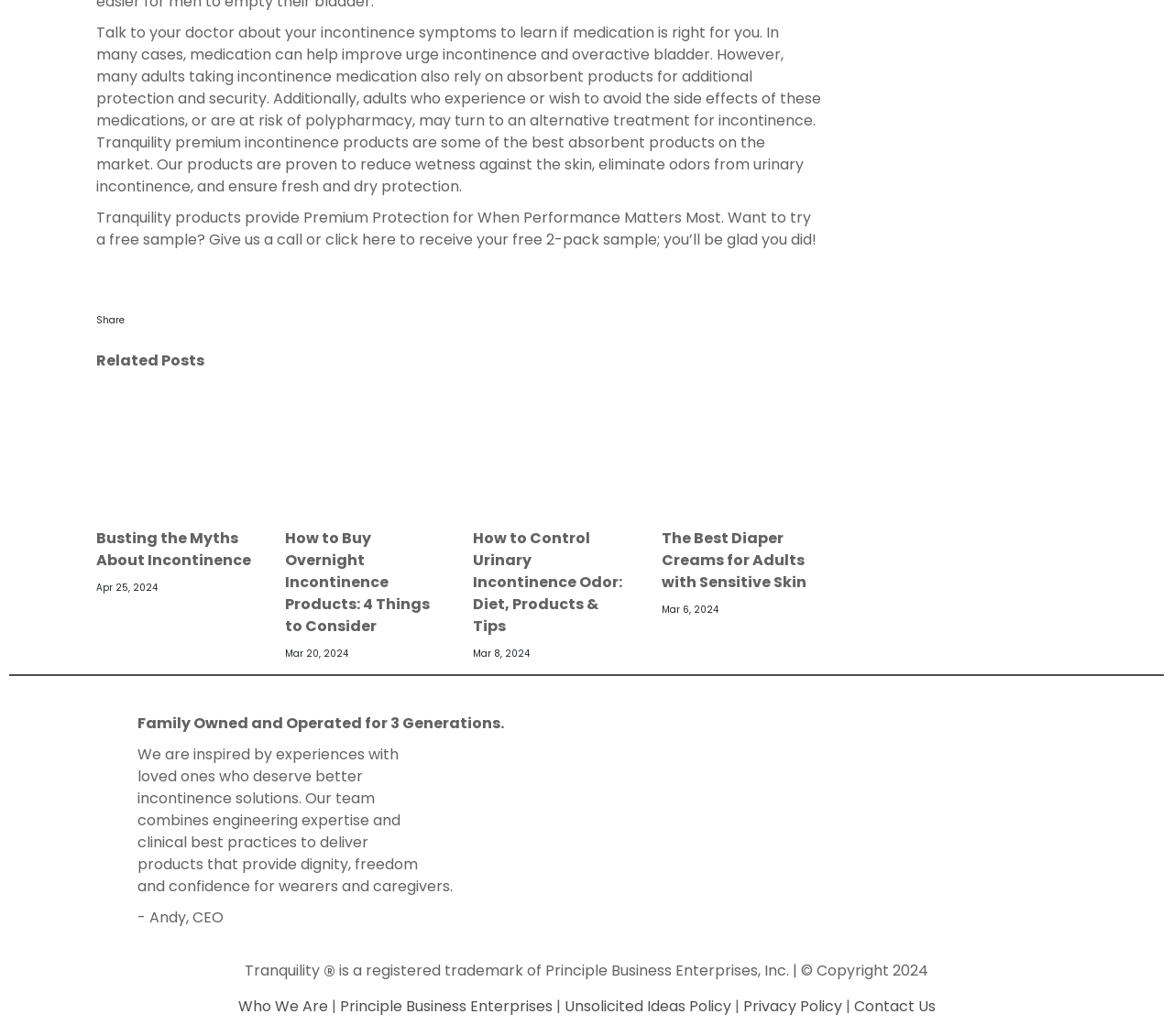Using a single word or phrase, answer the following question: 
What is the company's slogan?

Premium Protection for When Performance Matters Most